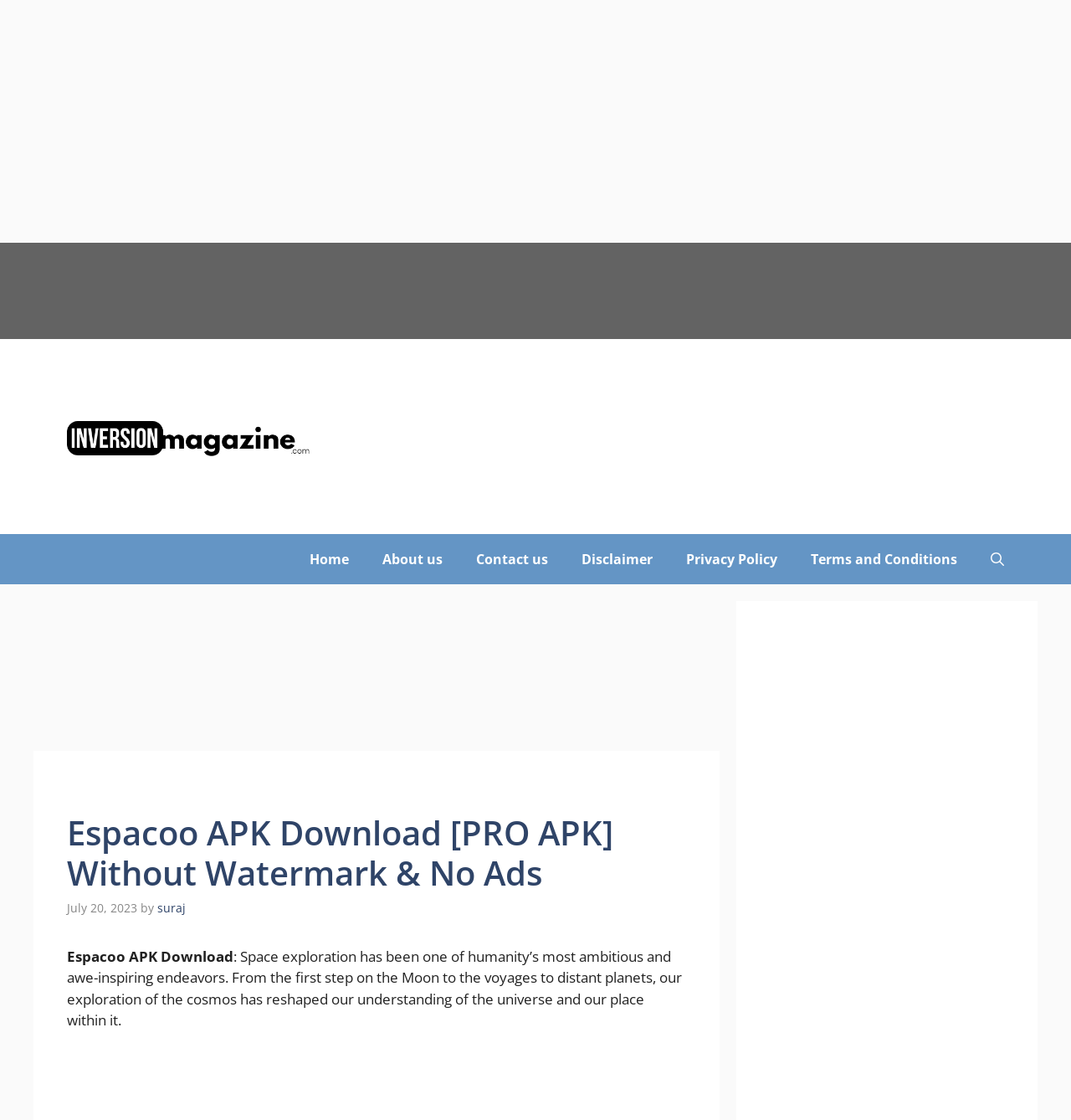What is the website's name?
Please answer the question with a detailed response using the information from the screenshot.

The webpage has a banner with the link 'Inversion Magazine', which suggests that the website's name is Inversion Magazine.